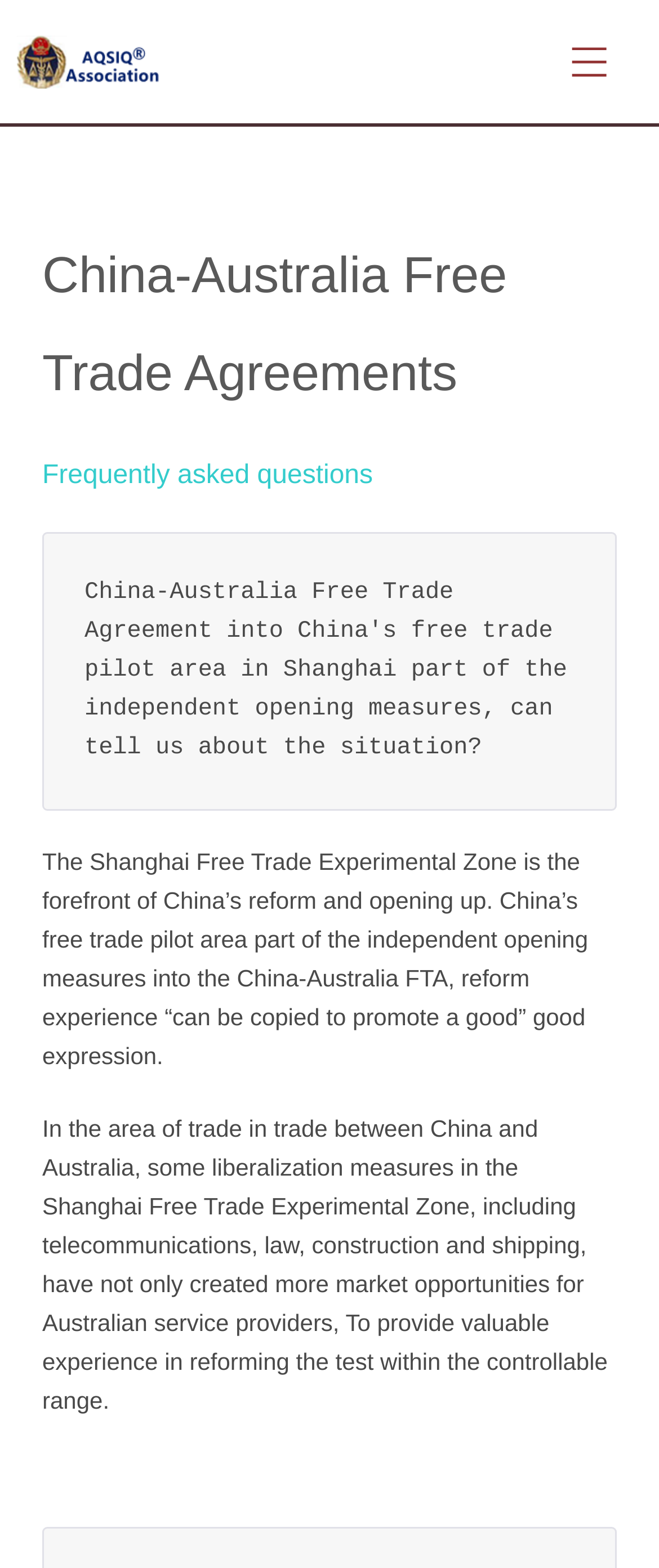Find the bounding box coordinates of the element's region that should be clicked in order to follow the given instruction: "Click AQSIQ logo". The coordinates should consist of four float numbers between 0 and 1, i.e., [left, top, right, bottom].

[0.026, 0.022, 0.974, 0.057]